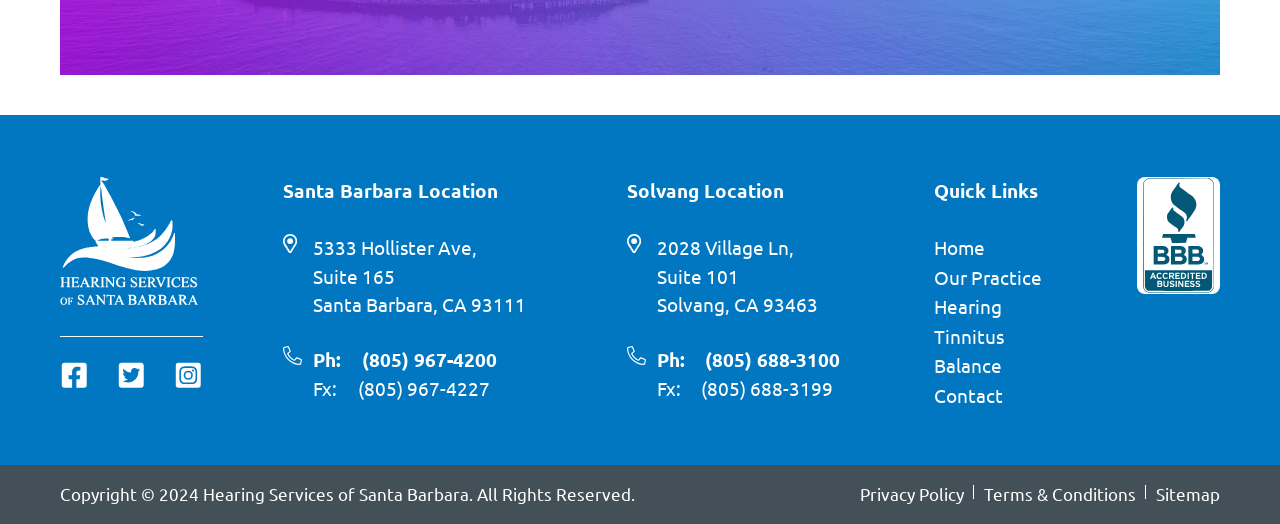Determine the bounding box coordinates of the region to click in order to accomplish the following instruction: "Call the Santa Barbara office". Provide the coordinates as four float numbers between 0 and 1, specifically [left, top, right, bottom].

[0.283, 0.659, 0.388, 0.716]